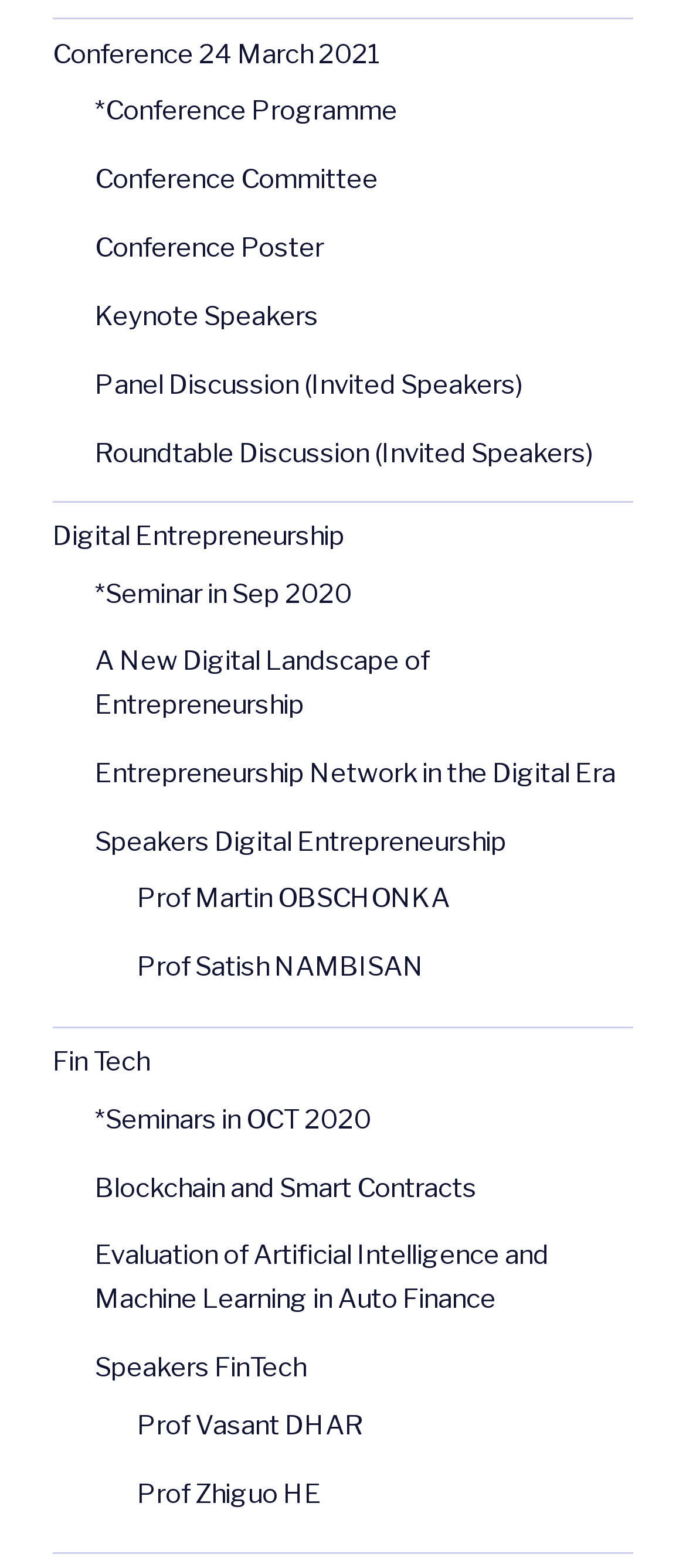Determine the coordinates of the bounding box that should be clicked to complete the instruction: "Check speakers for FinTech". The coordinates should be represented by four float numbers between 0 and 1: [left, top, right, bottom].

[0.138, 0.862, 0.446, 0.883]